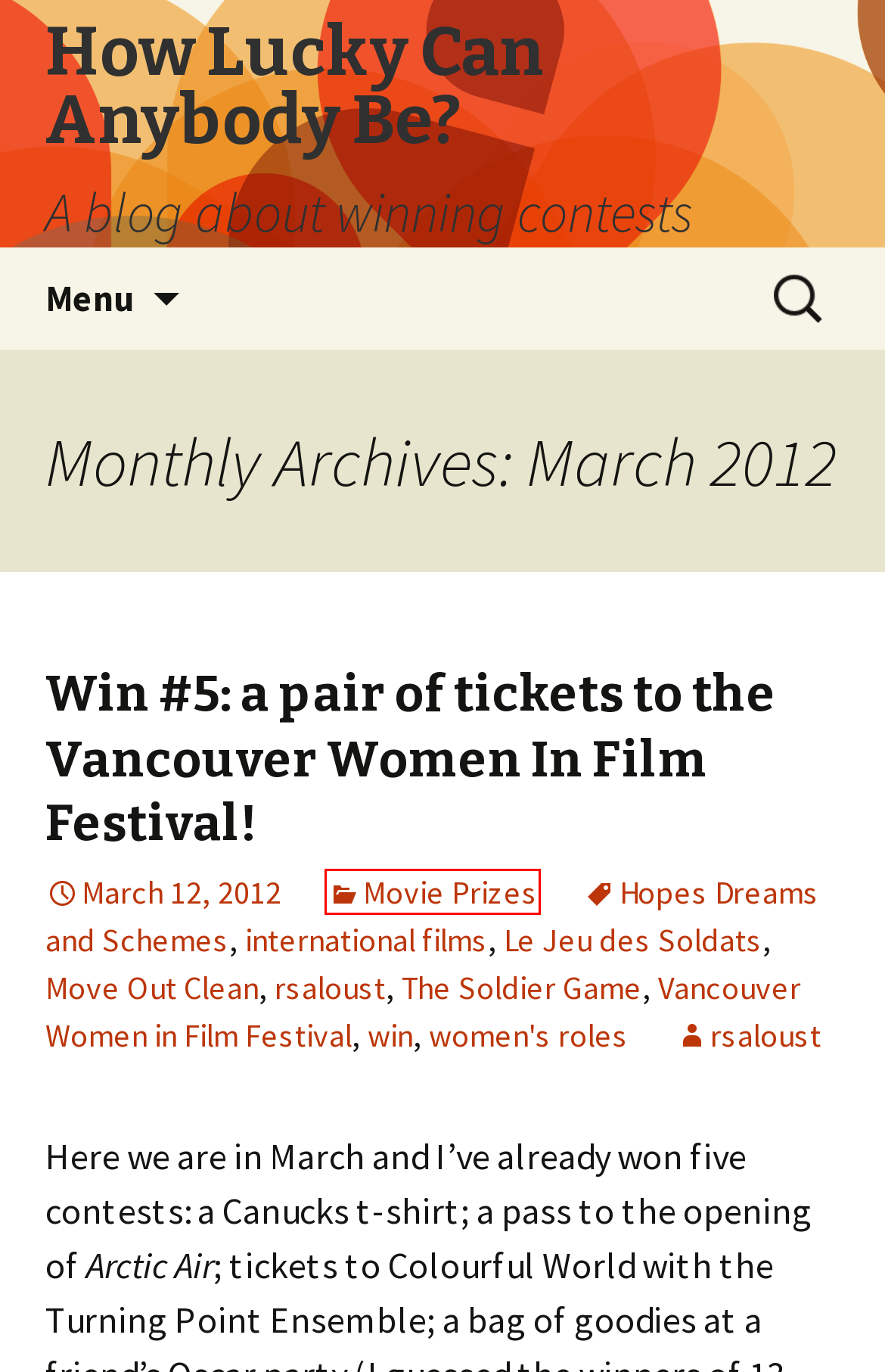You are provided with a screenshot of a webpage highlighting a UI element with a red bounding box. Choose the most suitable webpage description that matches the new page after clicking the element in the bounding box. Here are the candidates:
A. rsaloust | How Lucky Can Anybody Be?
B. Movie Prizes | How Lucky Can Anybody Be?
C. Le Jeu des Soldats | How Lucky Can Anybody Be?
D. How Lucky Can Anybody Be? | A blog about winning contests
E. win | How Lucky Can Anybody Be?
F. women’s roles | How Lucky Can Anybody Be?
G. Win #5: a pair of tickets to the Vancouver Women In Film Festival! | How Lucky Can Anybody Be?
H. Hopes Dreams and Schemes | How Lucky Can Anybody Be?

B